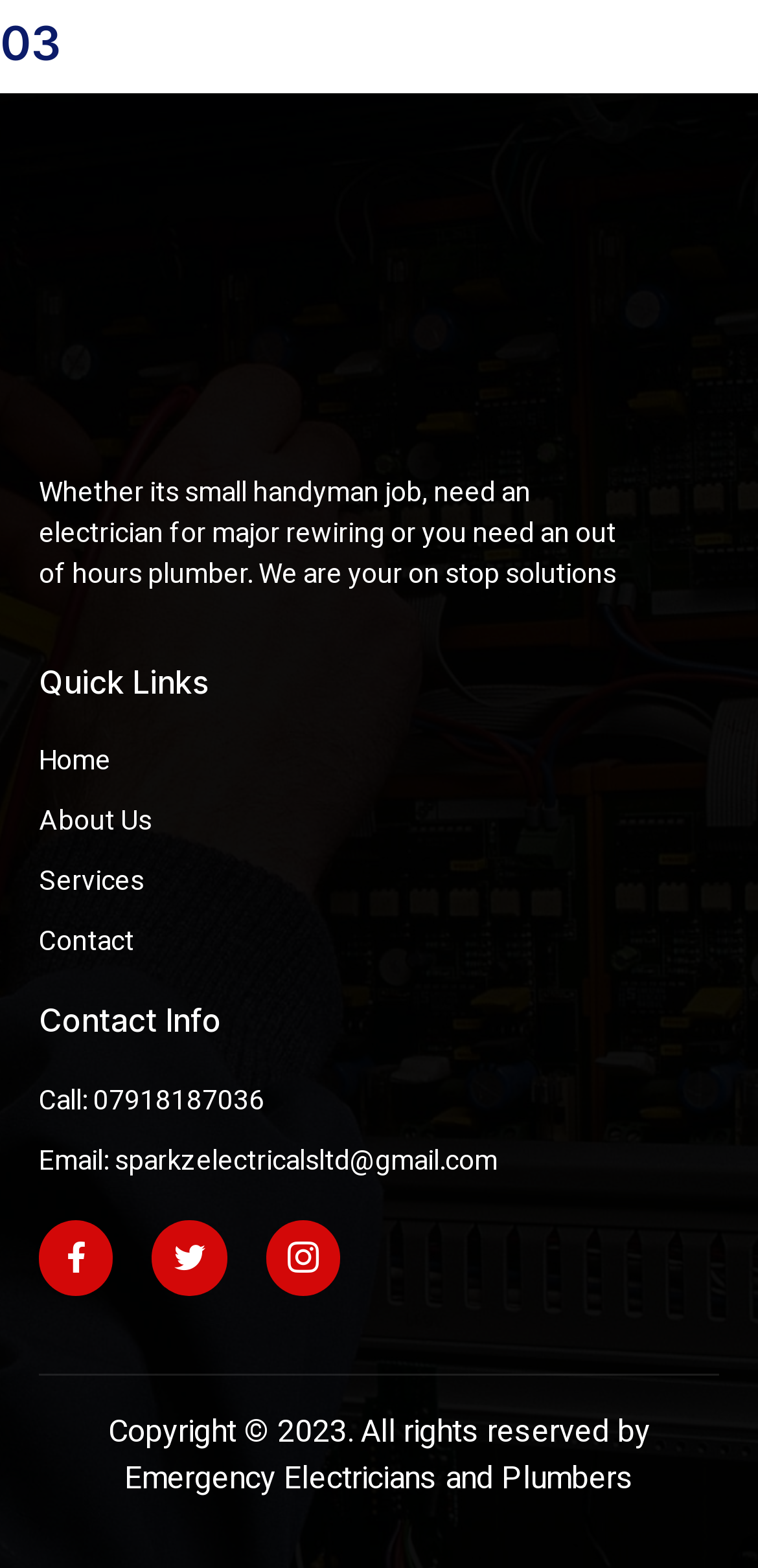Determine the bounding box coordinates for the clickable element required to fulfill the instruction: "Click on the 'Services' link". Provide the coordinates as four float numbers between 0 and 1, i.e., [left, top, right, bottom].

[0.051, 0.549, 0.949, 0.575]